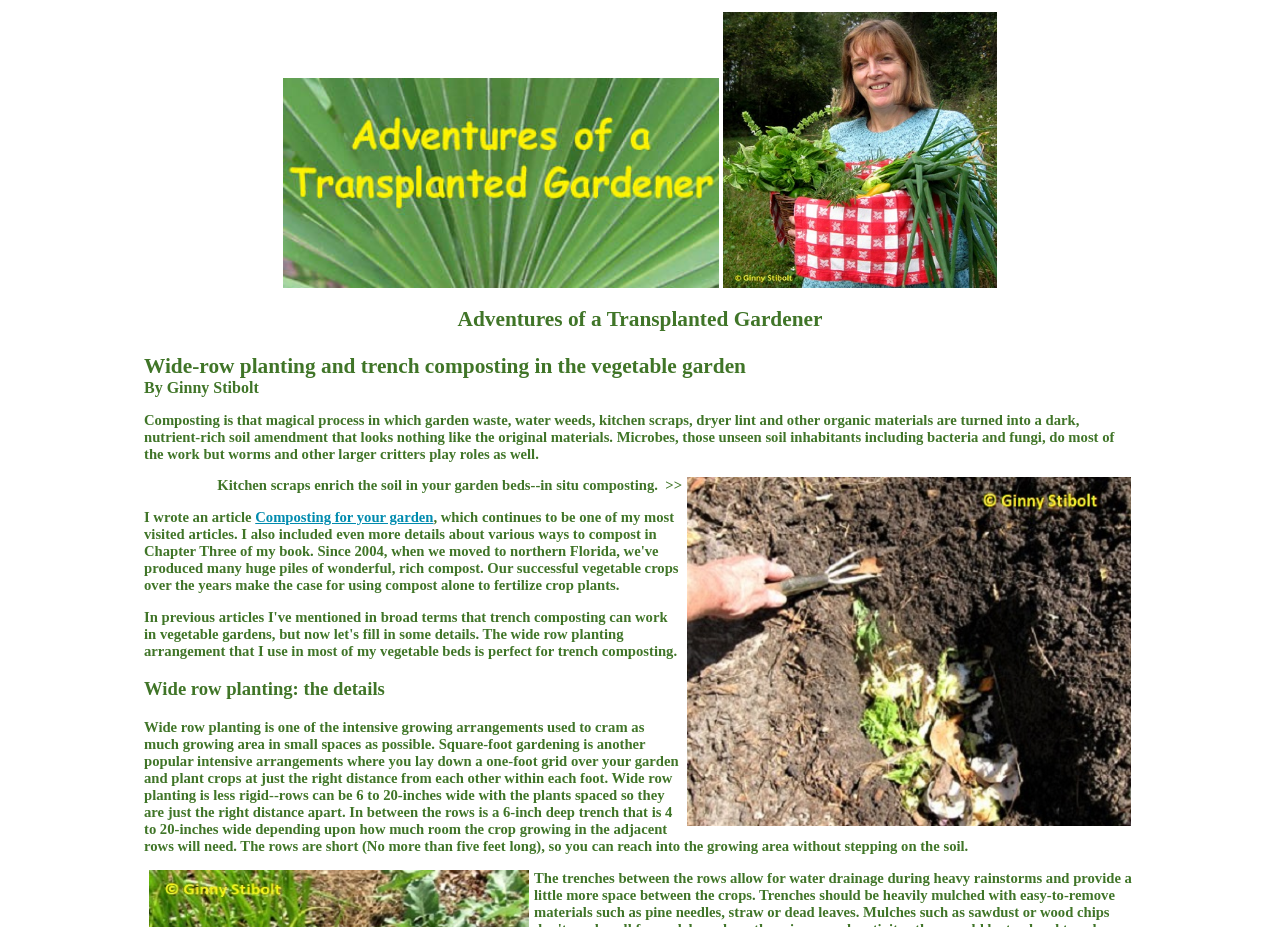What is the maximum length of the rows?
Based on the visual information, provide a detailed and comprehensive answer.

I found the answer by reading the static text element which explains wide row planting. It says 'The rows are short (No more than five feet long), so you can reach into the growing area without stepping on the soil.'.